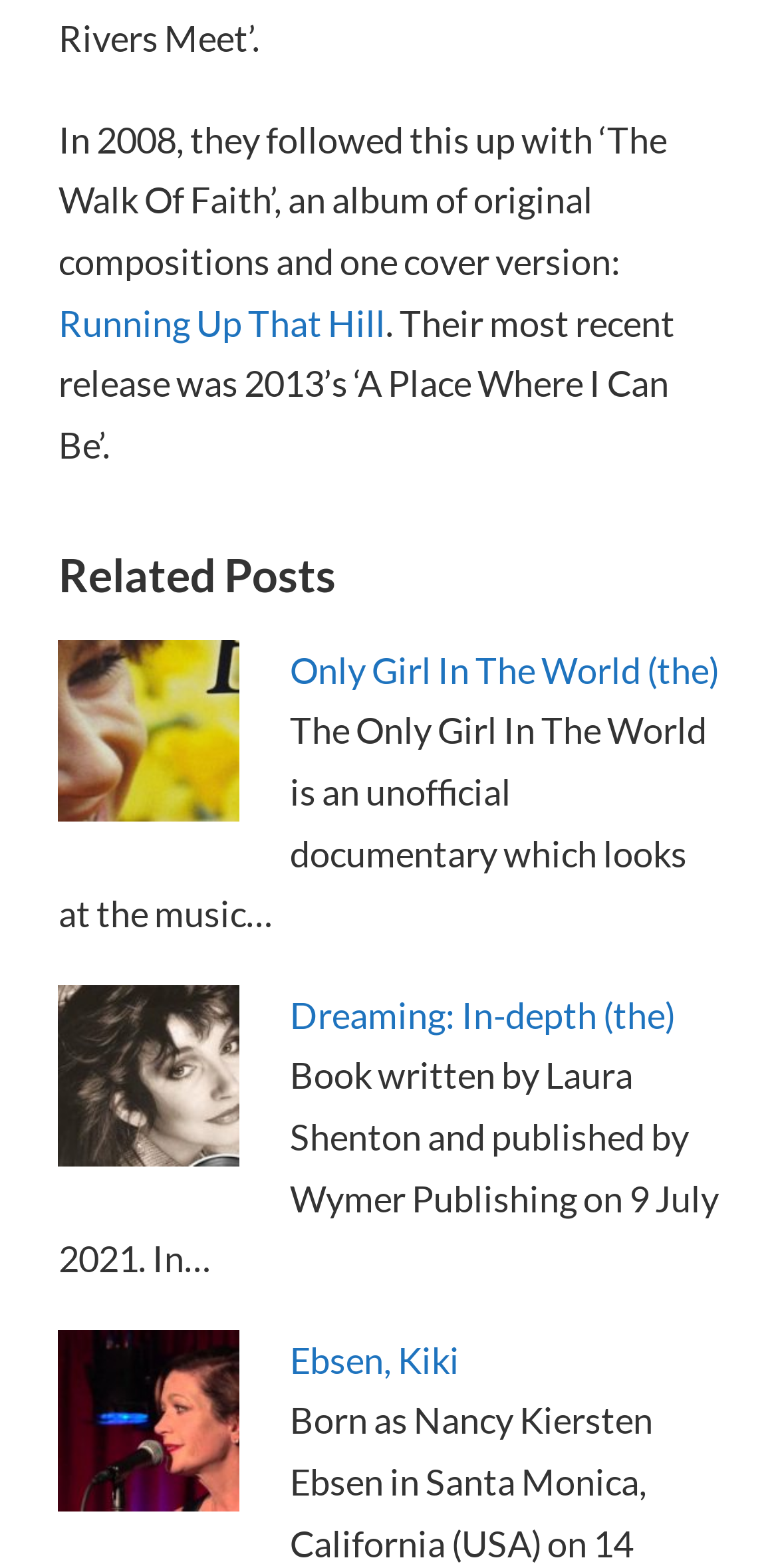What is the title of the album released in 2008?
From the screenshot, provide a brief answer in one word or phrase.

The Walk Of Faith